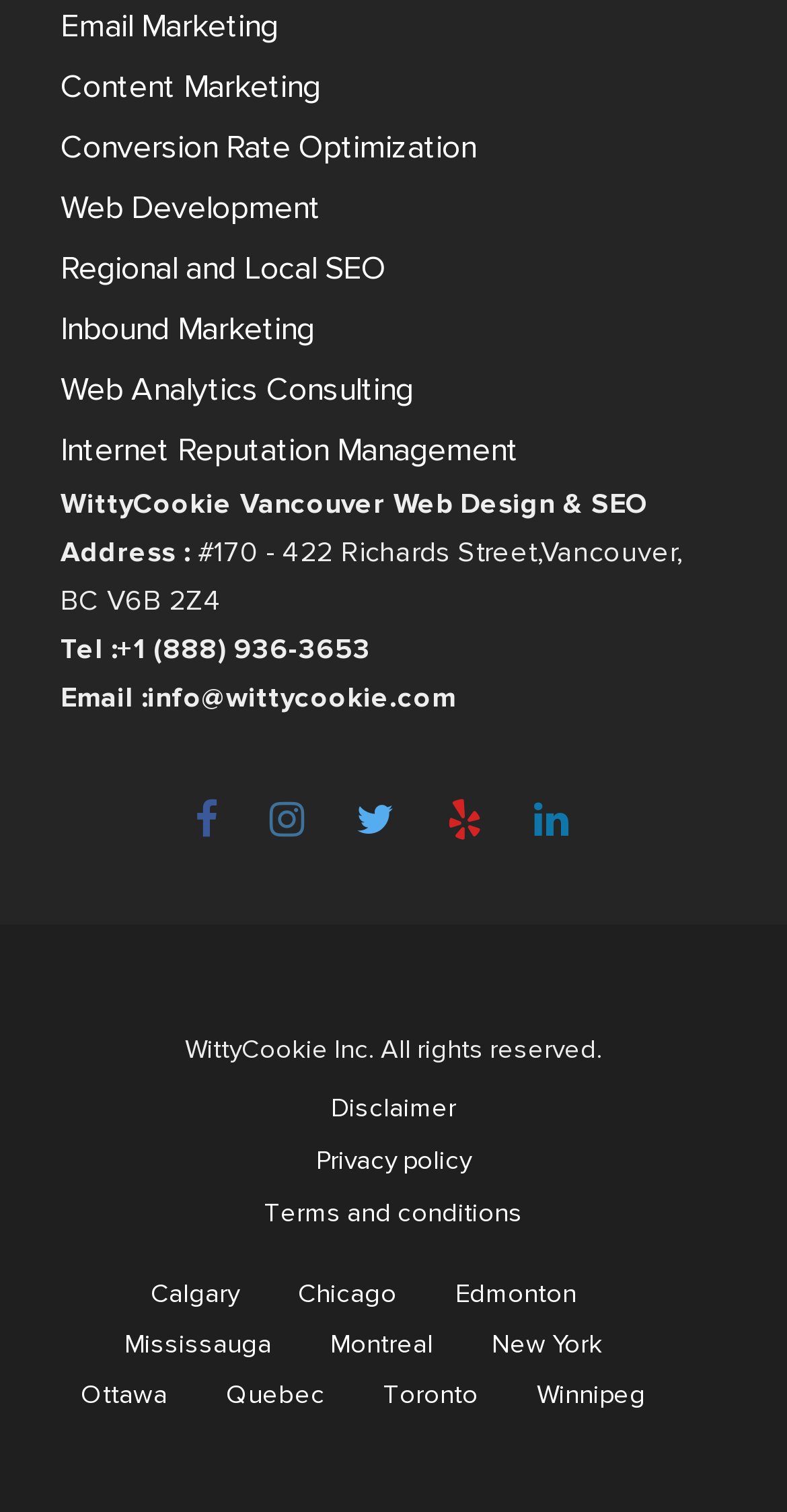Determine the bounding box for the UI element as described: "Regional and Local SEO". The coordinates should be represented as four float numbers between 0 and 1, formatted as [left, top, right, bottom].

[0.077, 0.165, 0.49, 0.192]